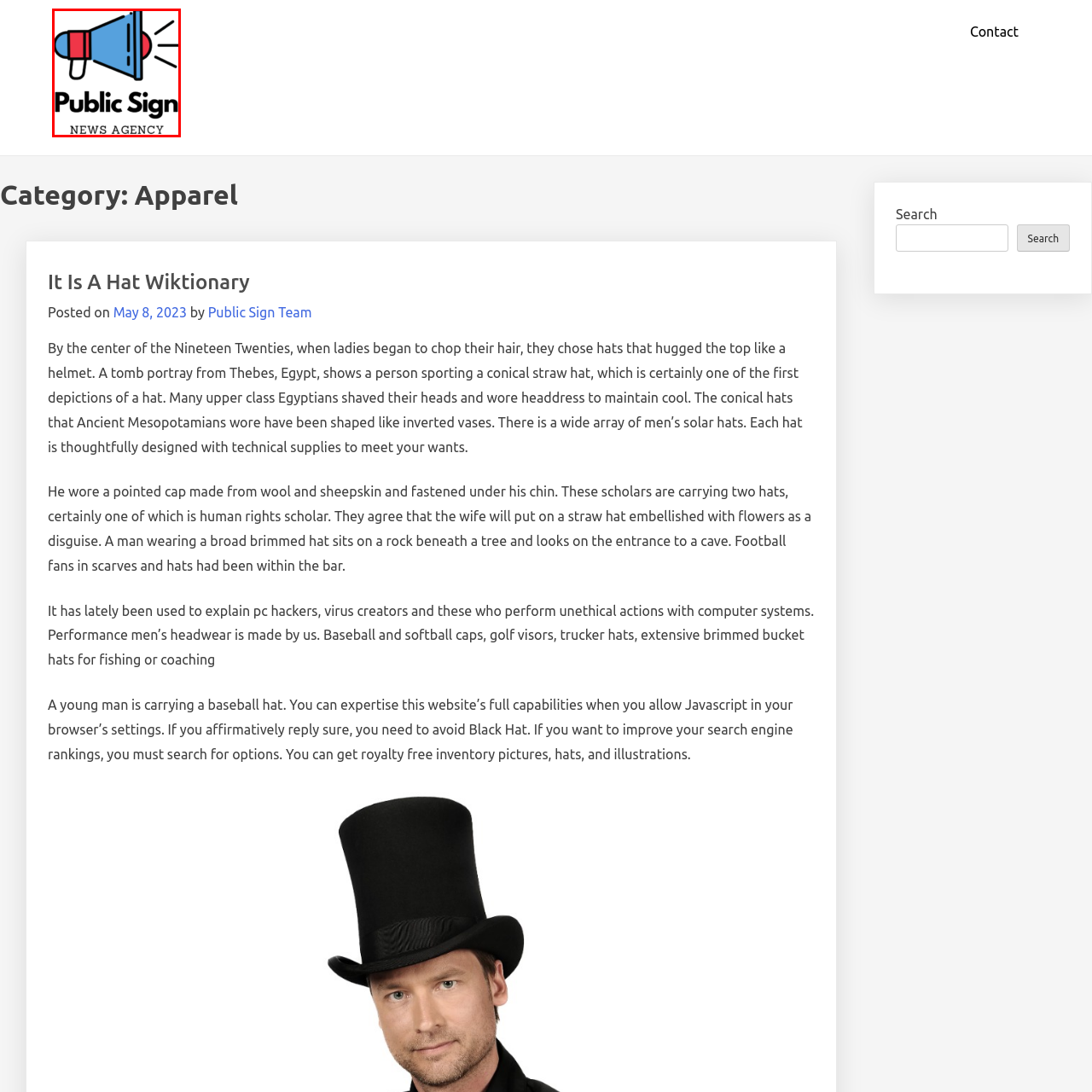Refer to the image area inside the black border, What is the style of the font used for 'Public Sign'? 
Respond concisely with a single word or phrase.

Bold and modern